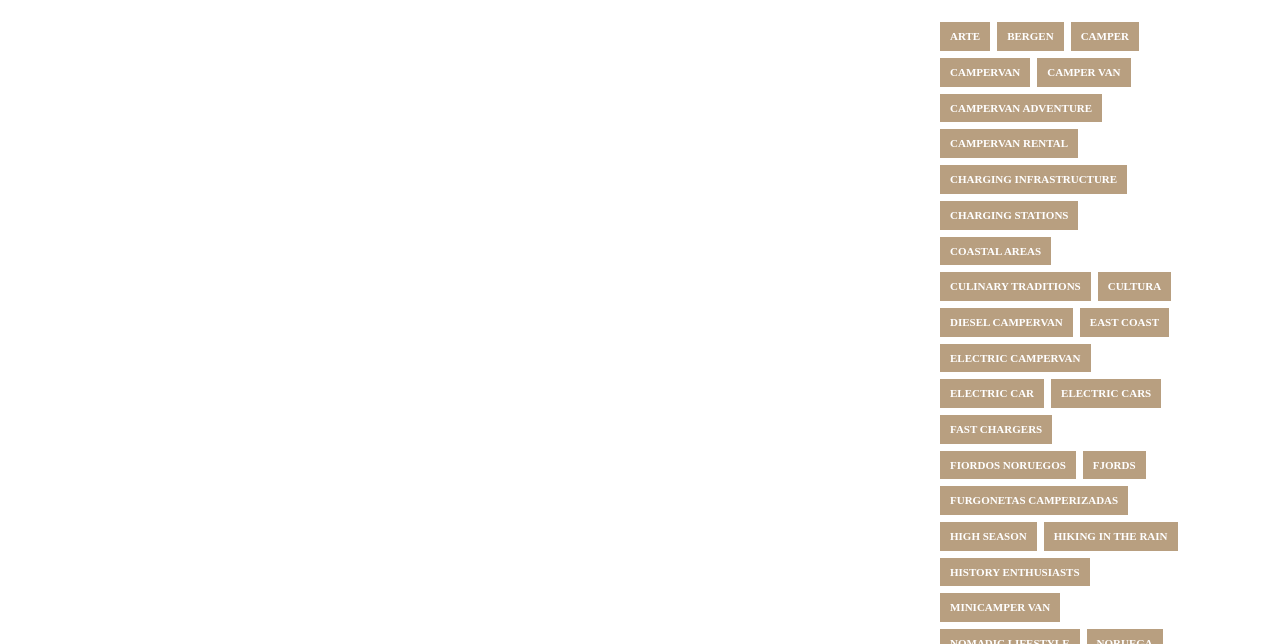Locate the bounding box coordinates of the UI element described by: "electric campervan". Provide the coordinates as four float numbers between 0 and 1, formatted as [left, top, right, bottom].

[0.734, 0.534, 0.852, 0.578]